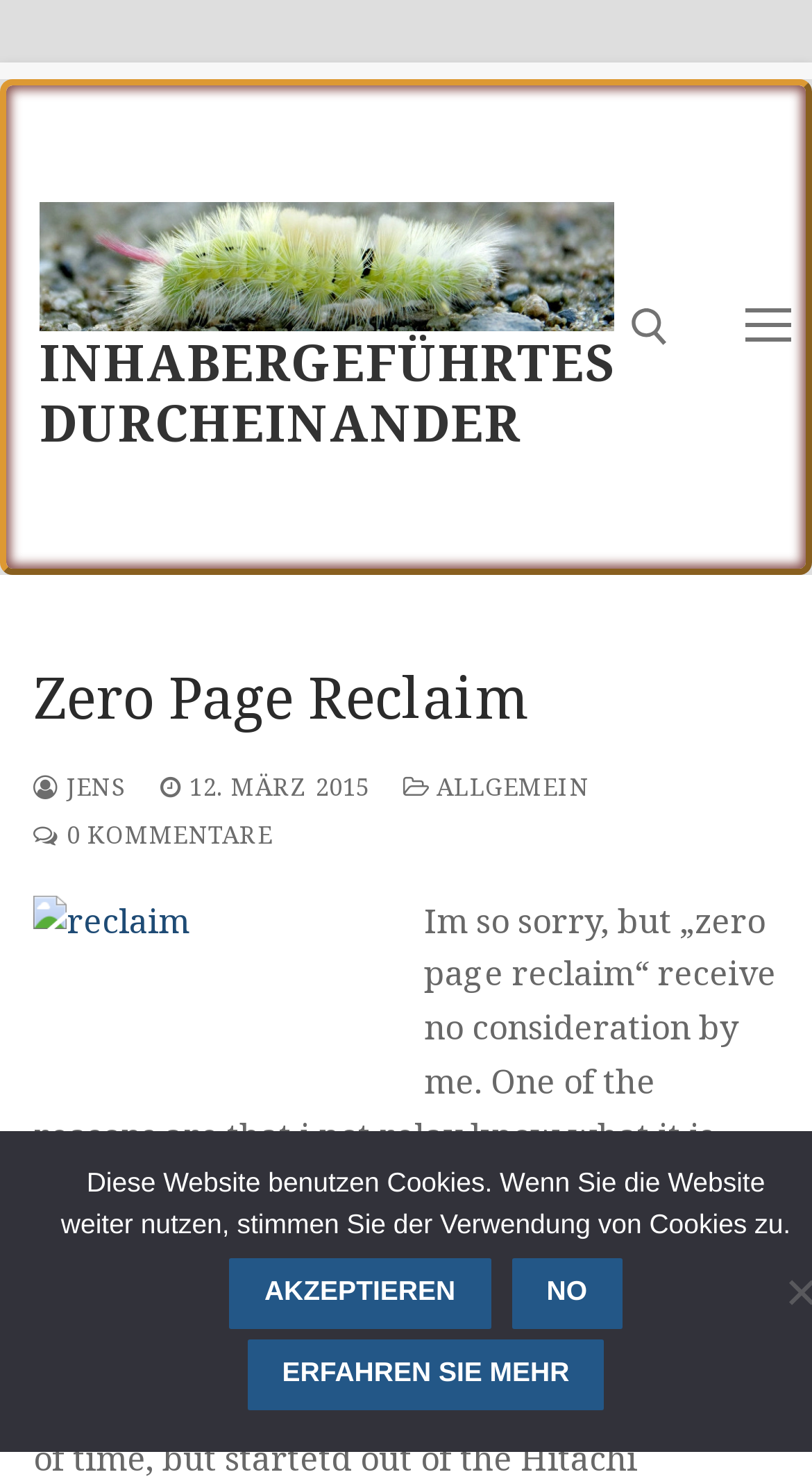What is the name of the author?
Please provide a single word or phrase based on the screenshot.

JENS